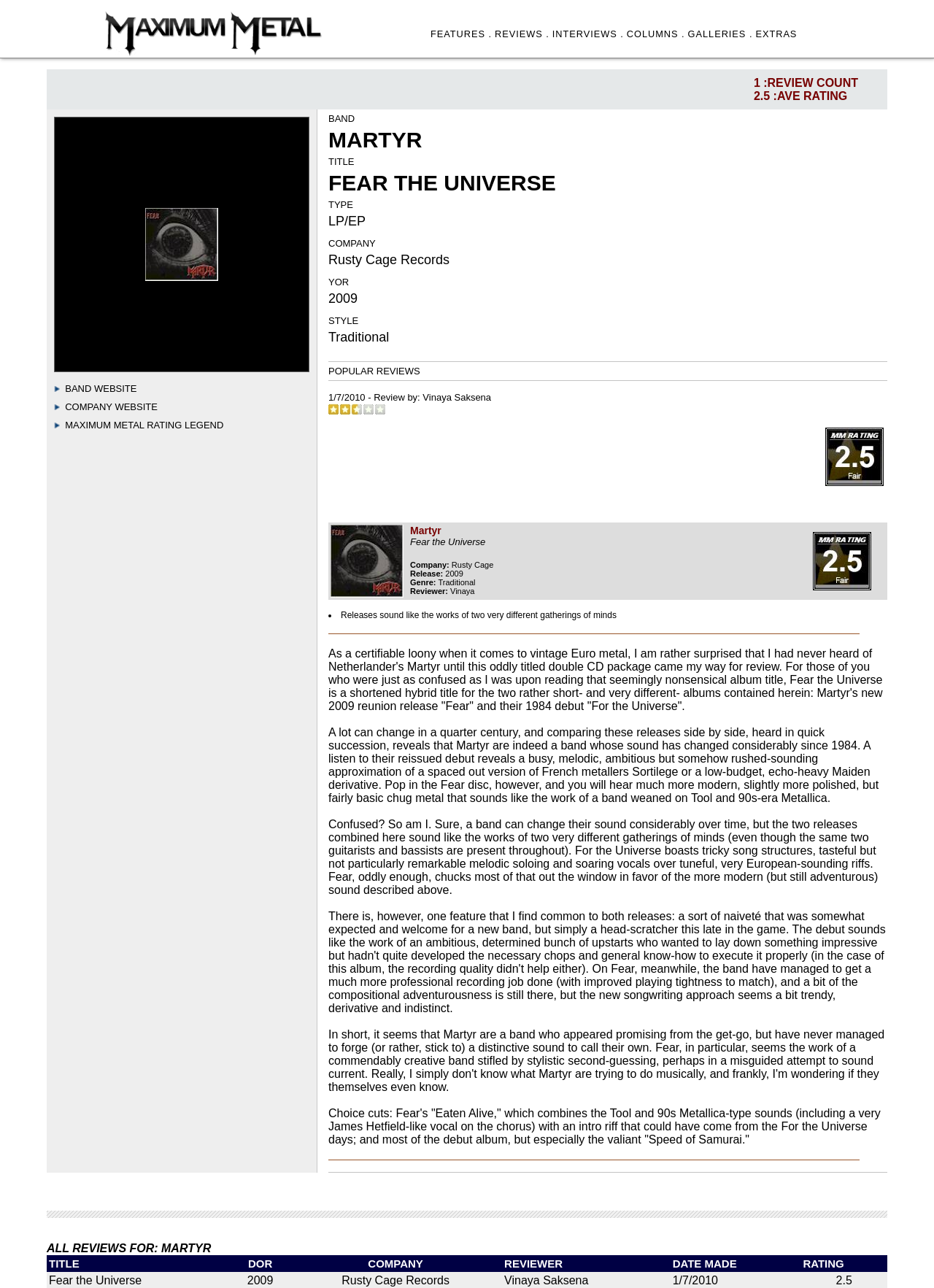Please identify the bounding box coordinates of the clickable area that will fulfill the following instruction: "Click on the link 'Fear the Universe'". The coordinates should be in the format of four float numbers between 0 and 1, i.e., [left, top, right, bottom].

[0.052, 0.989, 0.152, 0.999]